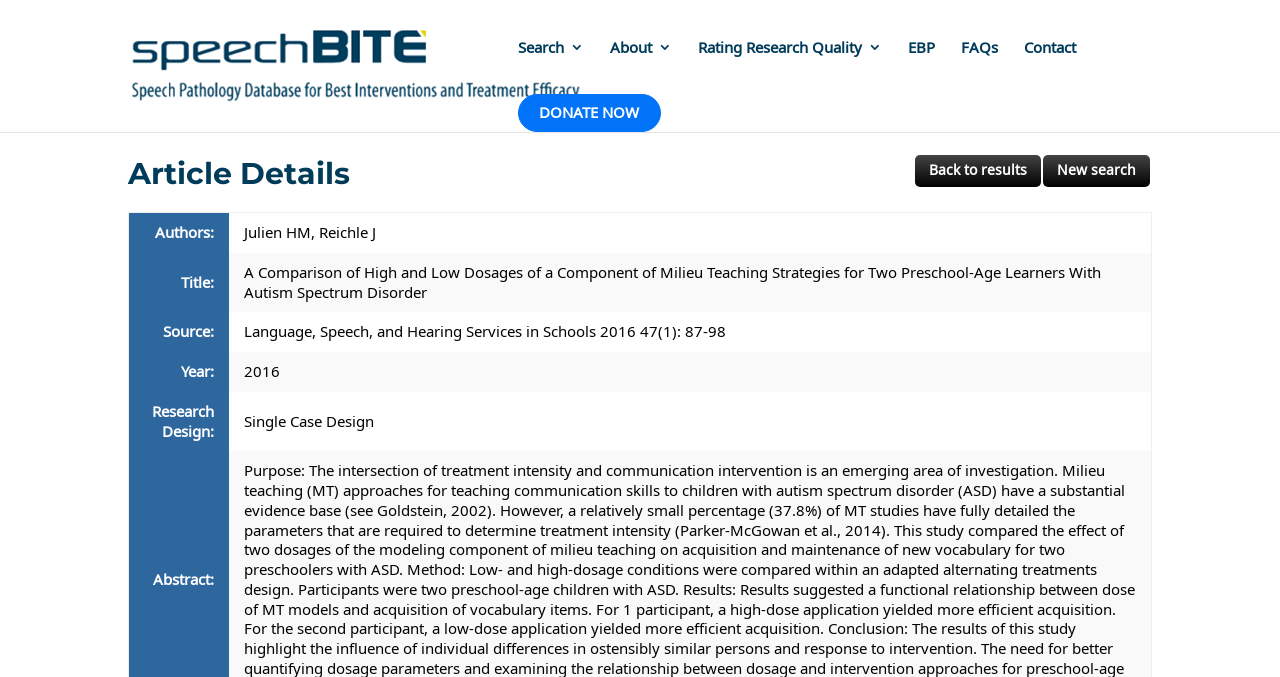Use the details in the image to answer the question thoroughly: 
What is the source of the article?

I found the source of the article by looking at the gridcell element with the text 'Language, Speech, and Hearing Services in Schools 2016 47(1): 87-98' which is located in the row with the rowheader 'Source:'.